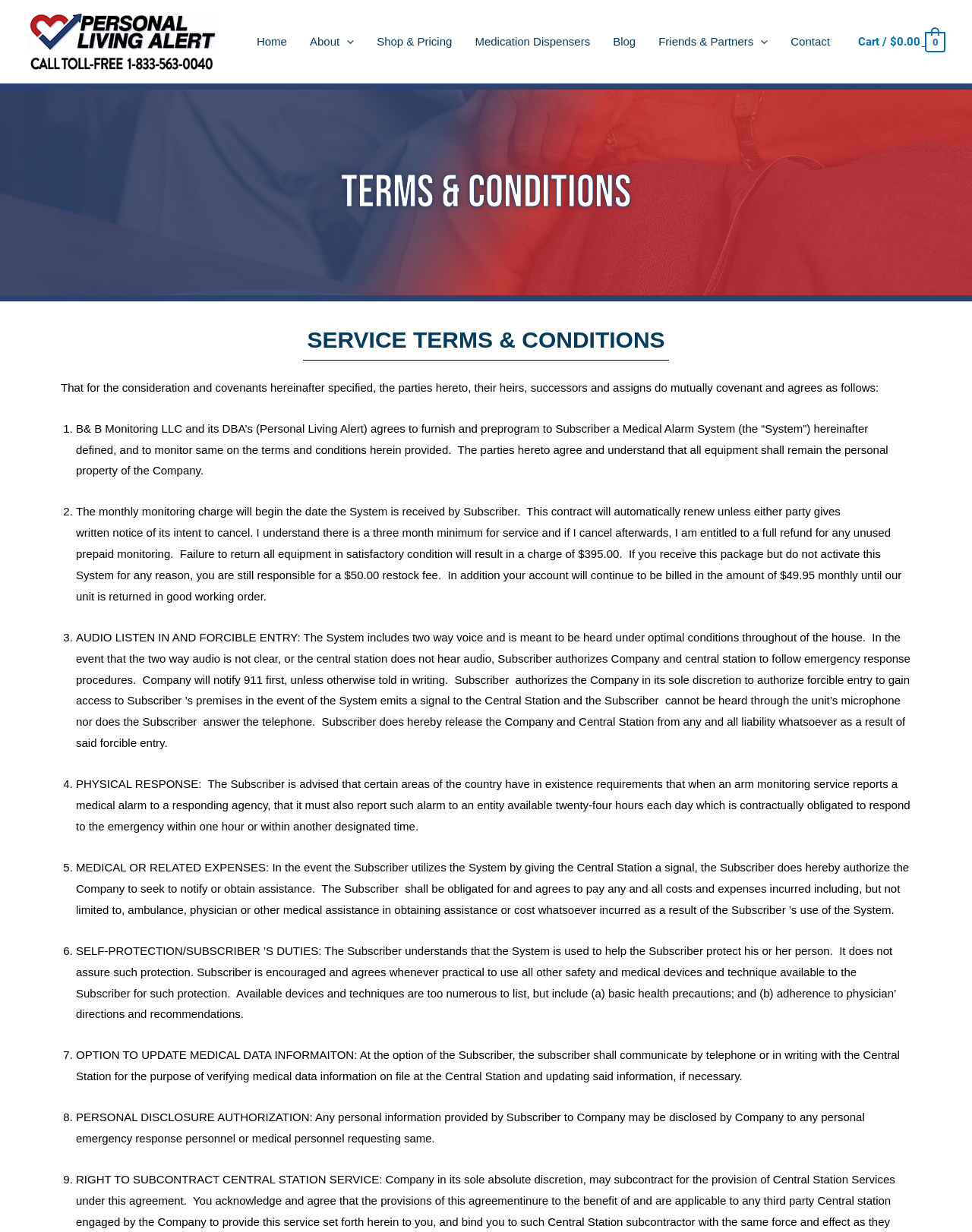What is the cost of the restock fee?
Use the information from the image to give a detailed answer to the question.

If the subscriber receives the package but does not activate the system for any reason, they are still responsible for a $50.00 restock fee, as mentioned in the terms and conditions.